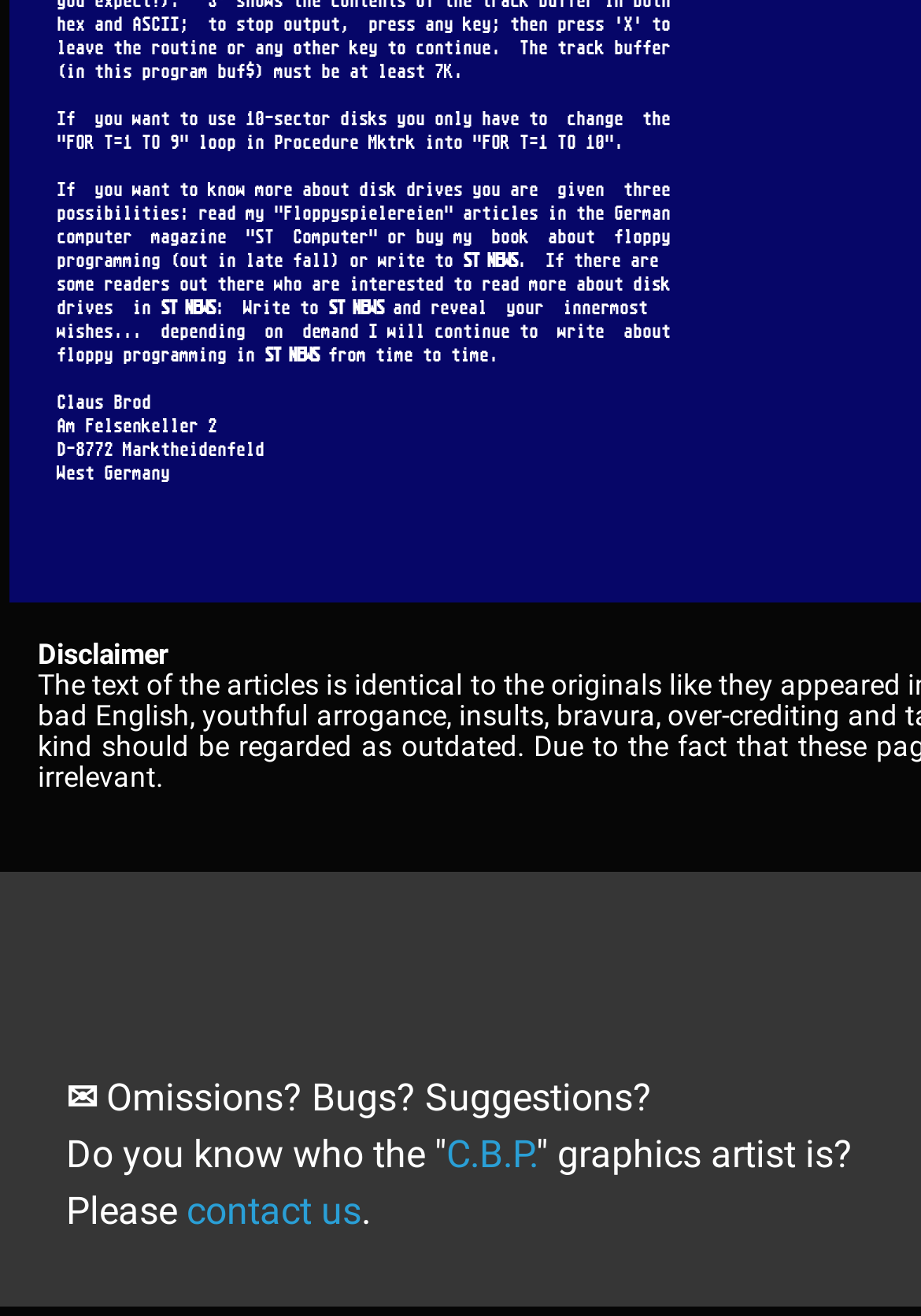Please give a succinct answer using a single word or phrase:
What is the name of the magazine mentioned?

ST Computer